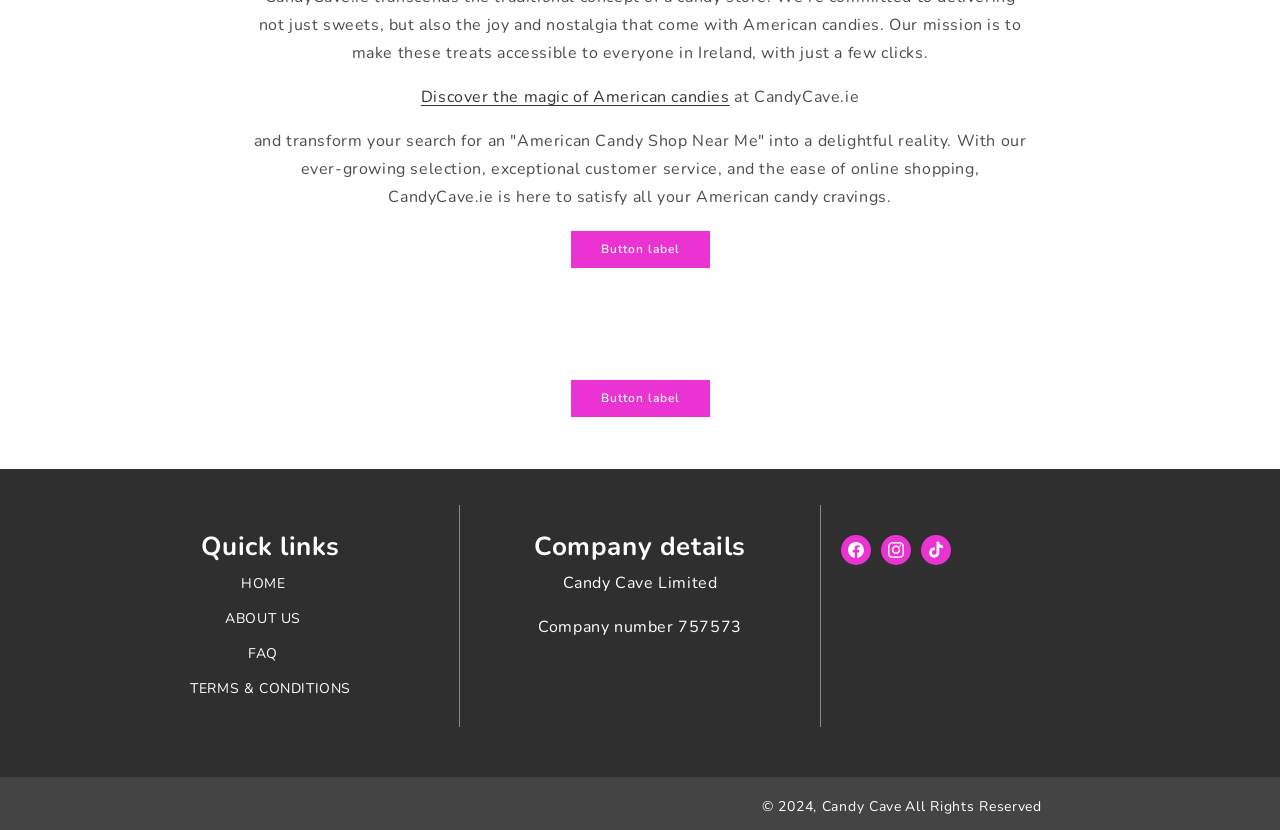Please identify the bounding box coordinates of where to click in order to follow the instruction: "Go to the home page".

[0.188, 0.688, 0.223, 0.724]